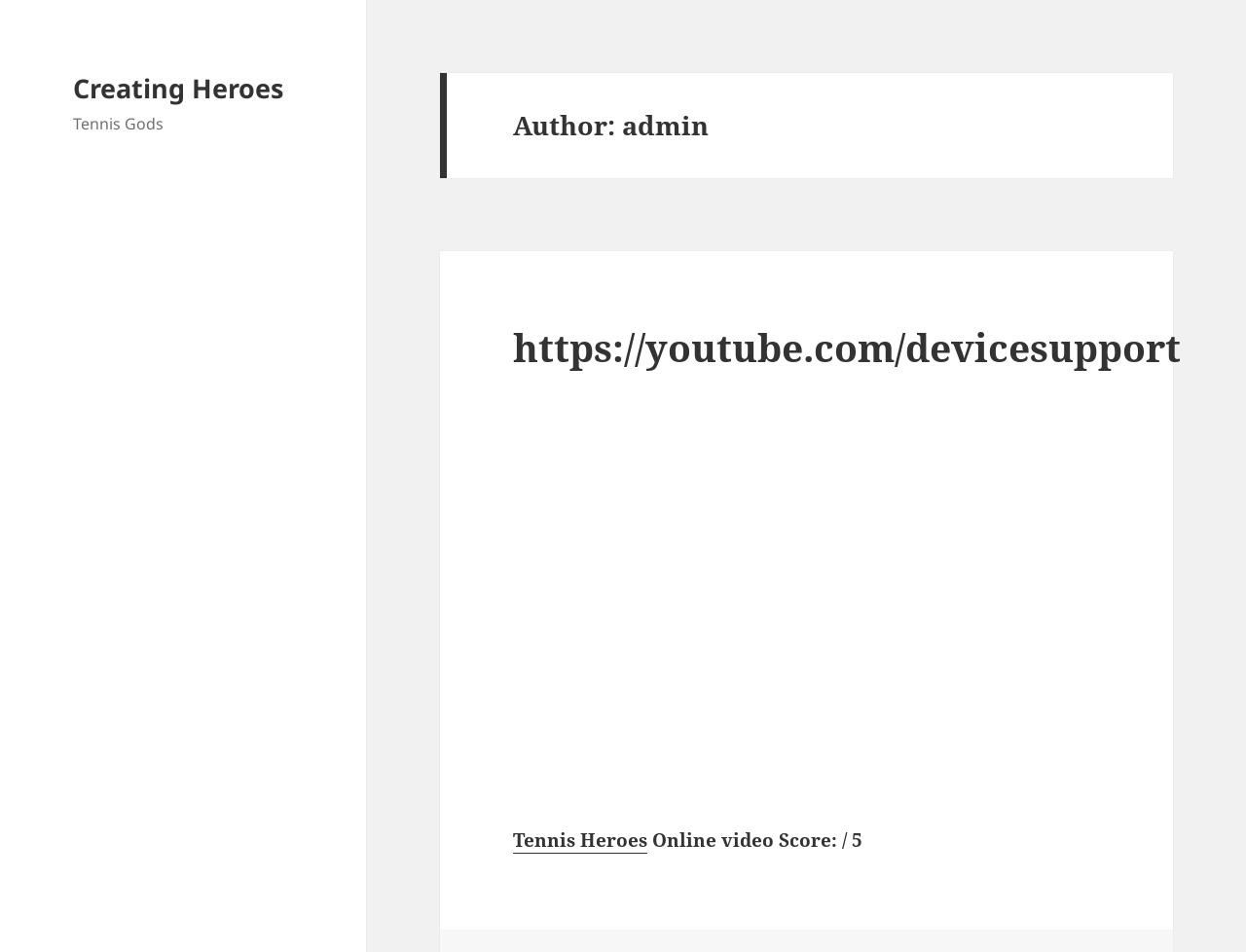Based on the element description "Tennis Heroes", predict the bounding box coordinates of the UI element.

[0.412, 0.869, 0.52, 0.897]